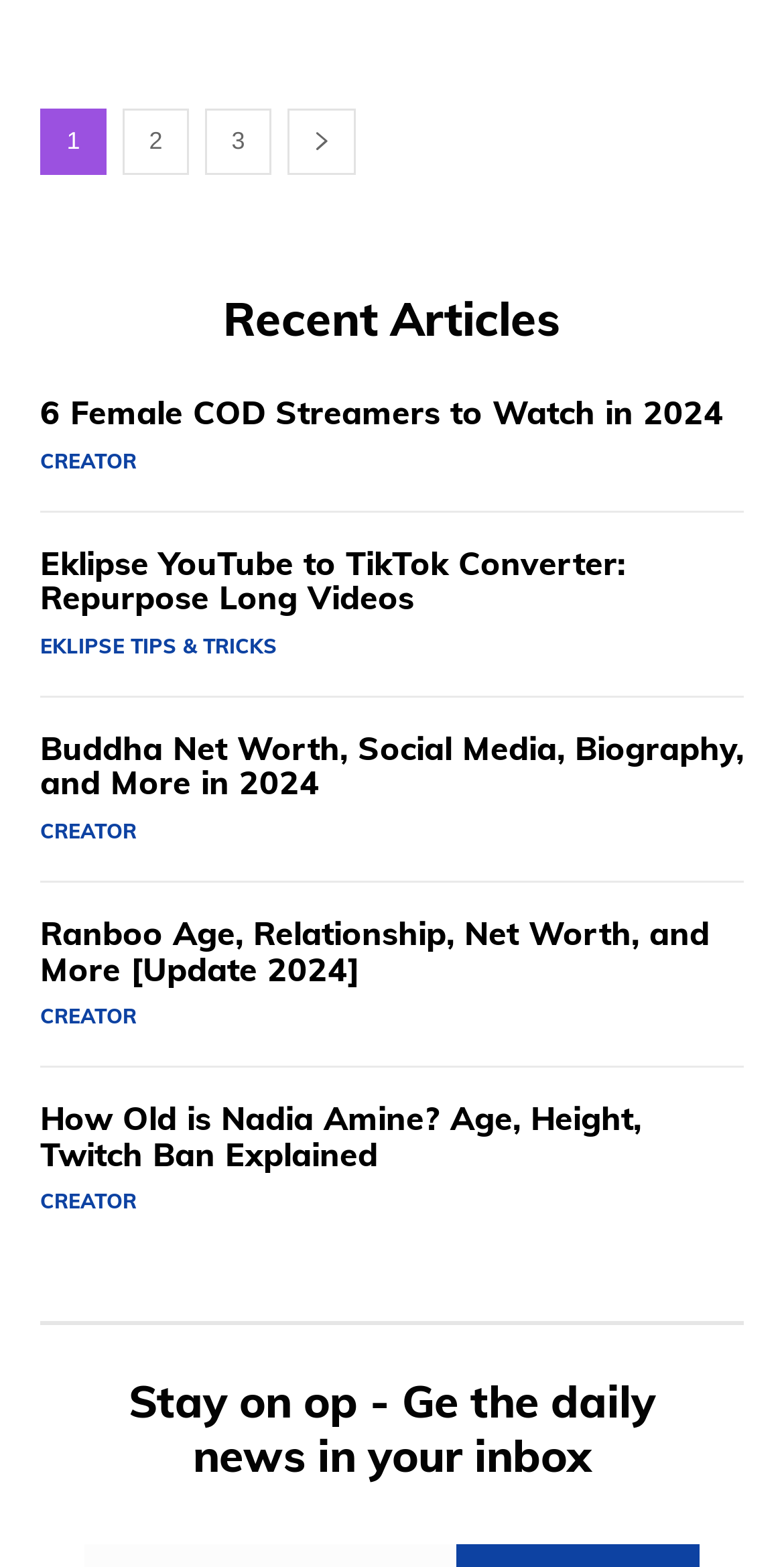Identify the bounding box for the UI element that is described as follows: "parent_node: 1 aria-label="next-page"".

[0.367, 0.069, 0.454, 0.112]